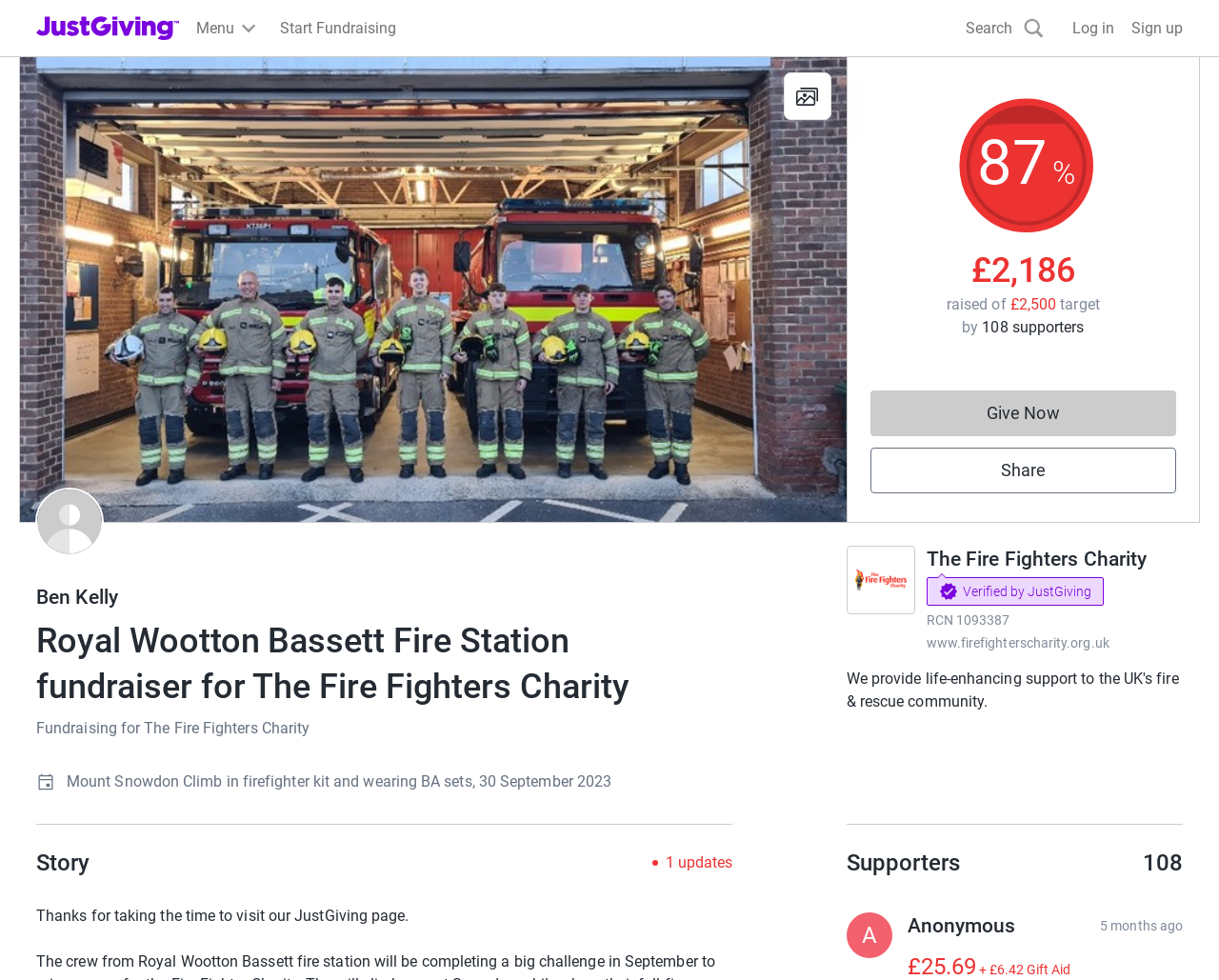Locate the bounding box of the UI element described in the following text: "aria-label="Open media gallery"".

[0.016, 0.058, 0.694, 0.533]